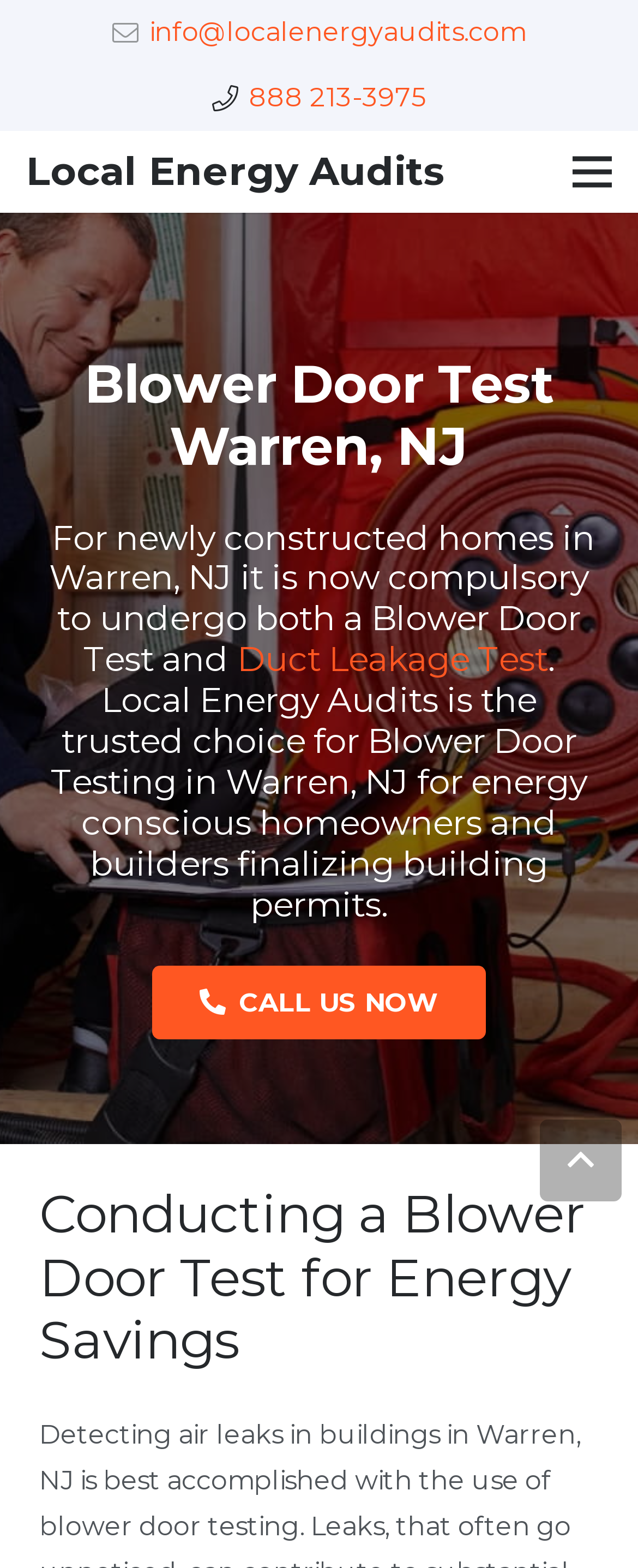What is the action encouraged by the button?
Can you offer a detailed and complete answer to this question?

I determined the action encouraged by the button by looking at the link element with the text ' CALL US NOW' which suggests that the action is to call the company.